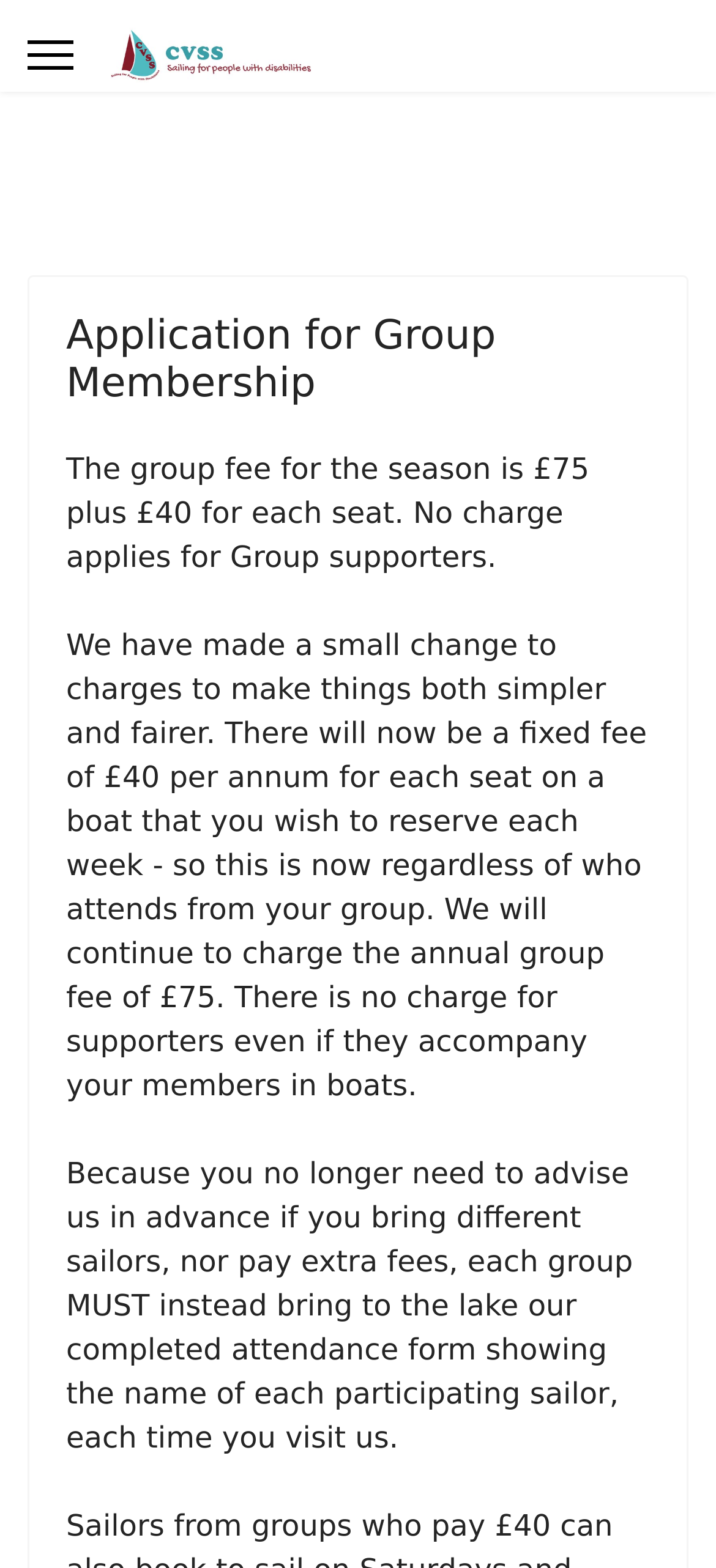Respond to the question below with a single word or phrase:
What is the purpose of the attendance form?

To show participating sailors' names